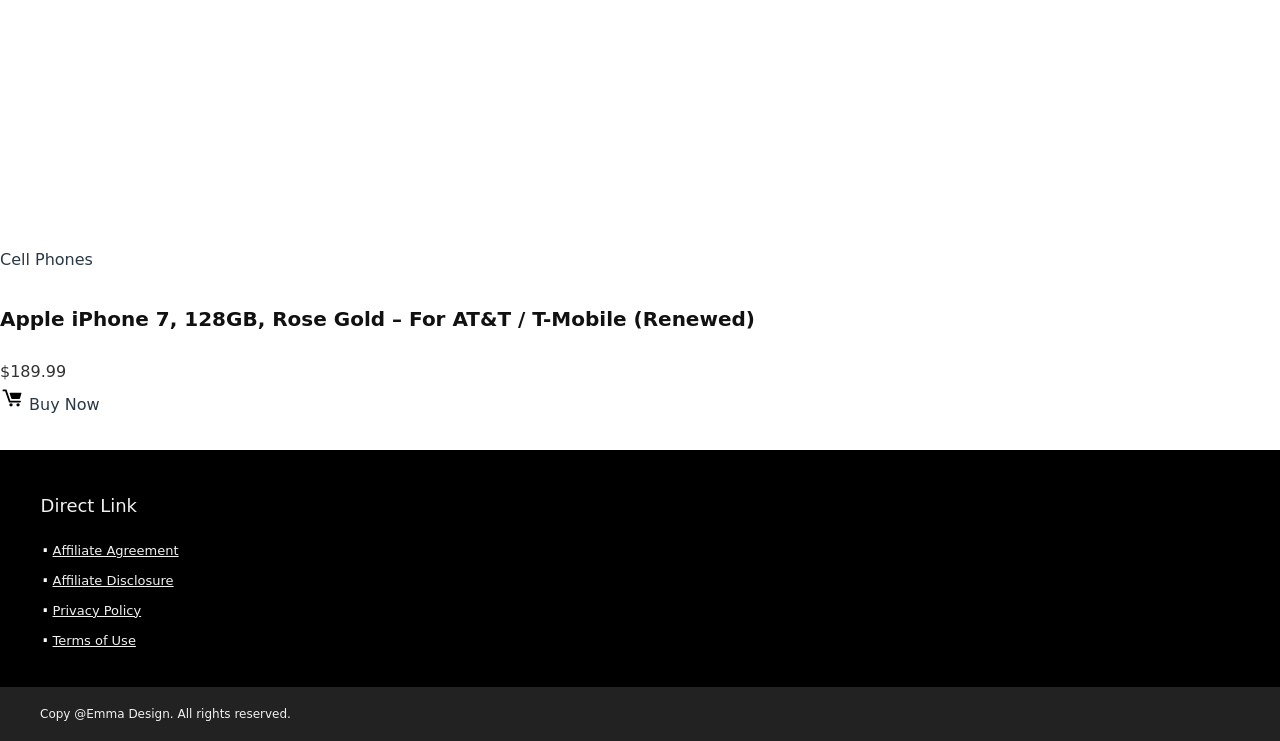Respond with a single word or phrase for the following question: 
What is the price of the Apple iPhone 7?

$189.99